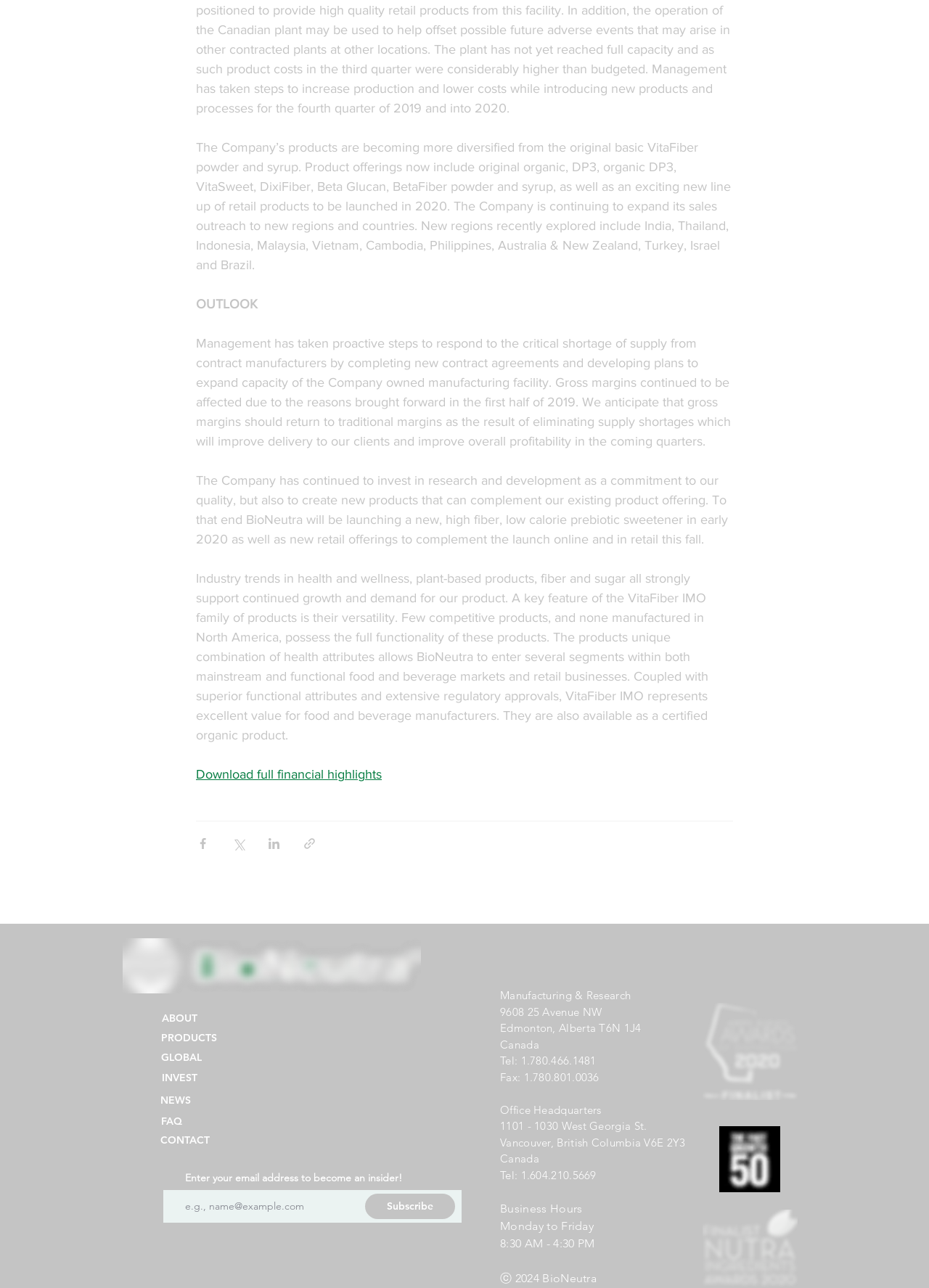Determine the bounding box coordinates for the UI element matching this description: "Download full financial highlights".

[0.211, 0.595, 0.411, 0.607]